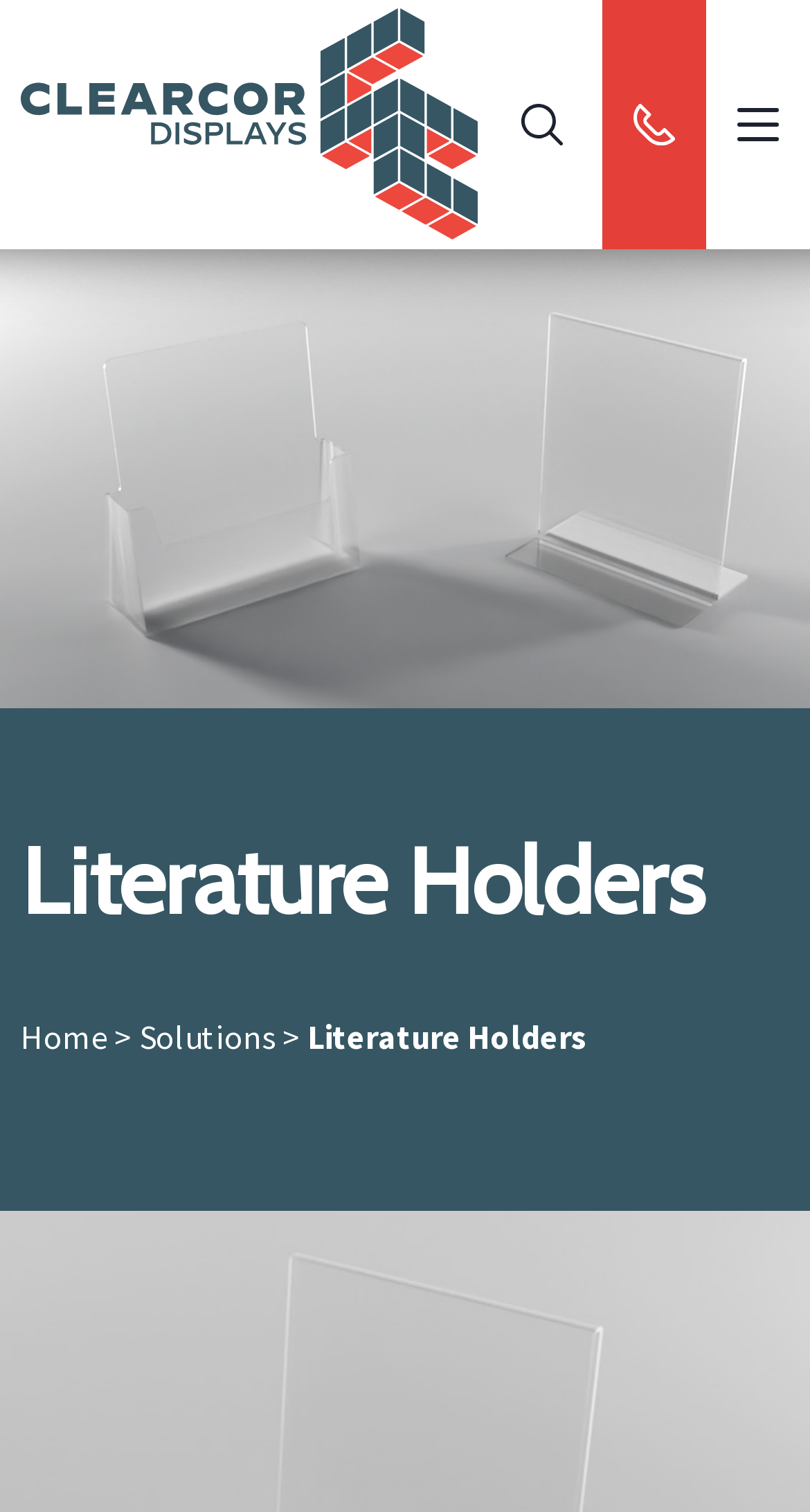Find the bounding box coordinates for the area you need to click to carry out the instruction: "View our company information". The coordinates should be four float numbers between 0 and 1, indicated as [left, top, right, bottom].

[0.0, 0.165, 1.0, 0.253]